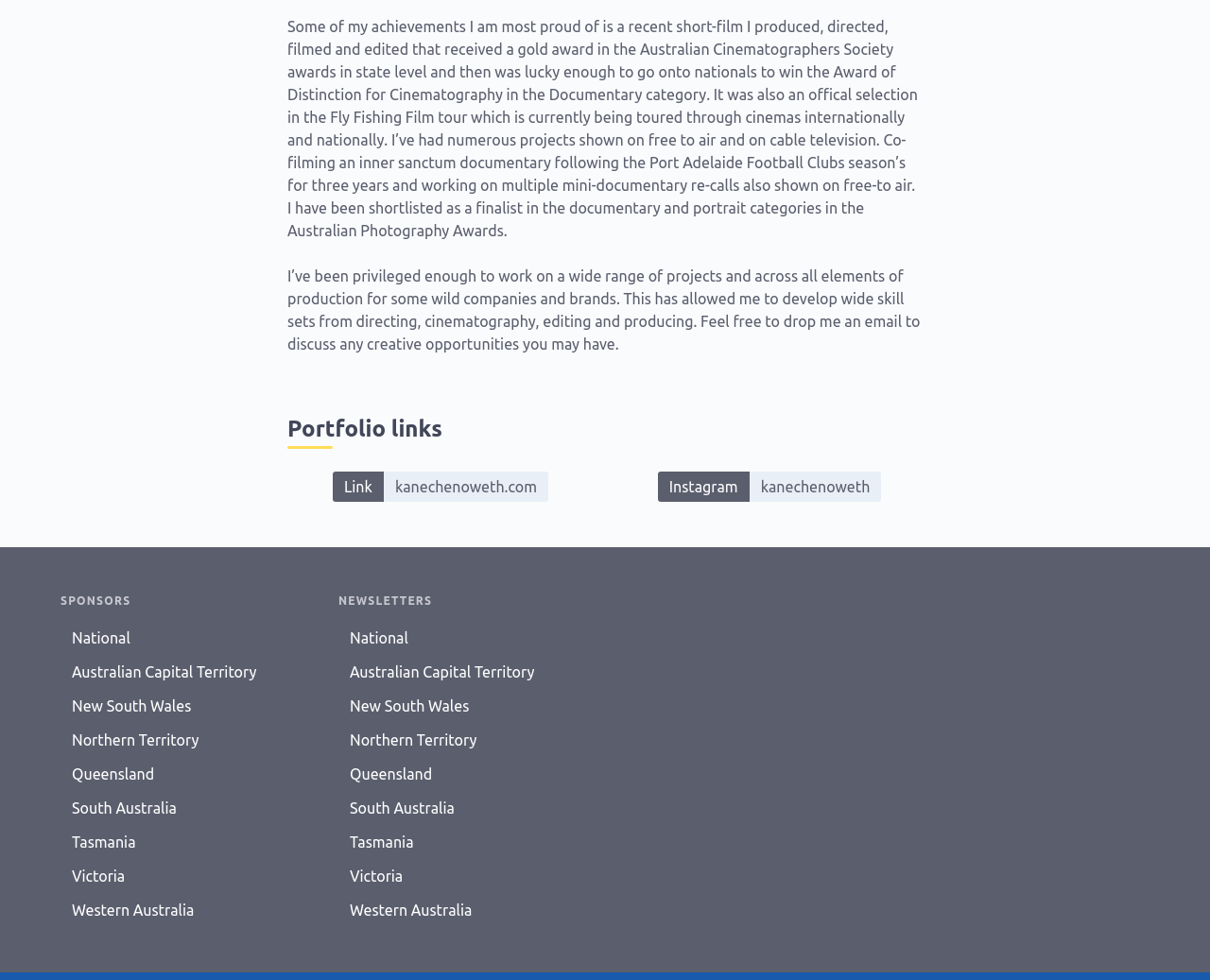Look at the image and write a detailed answer to the question: 
What is the name of the film tour in which the short-film was an official selection?

The answer can be found in the first StaticText element, which describes the achievements of the person. It mentions that the short-film was an official selection in the Fly Fishing Film tour, which is currently being toured through cinemas internationally and nationally.